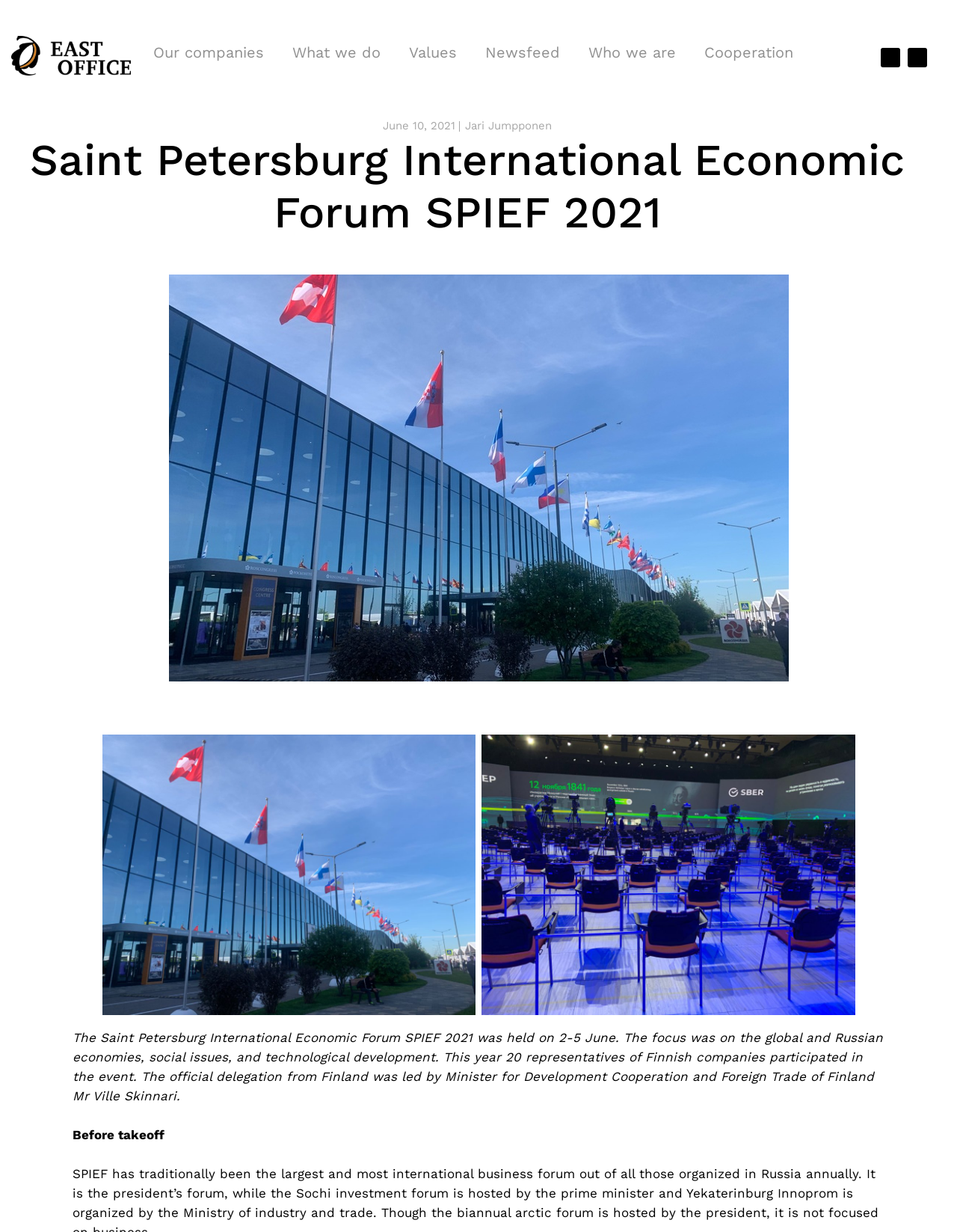Please specify the bounding box coordinates in the format (top-left x, top-left y, bottom-right x, bottom-right y), with all values as floating point numbers between 0 and 1. Identify the bounding box of the UI element described by: Our companies

[0.16, 0.035, 0.276, 0.05]